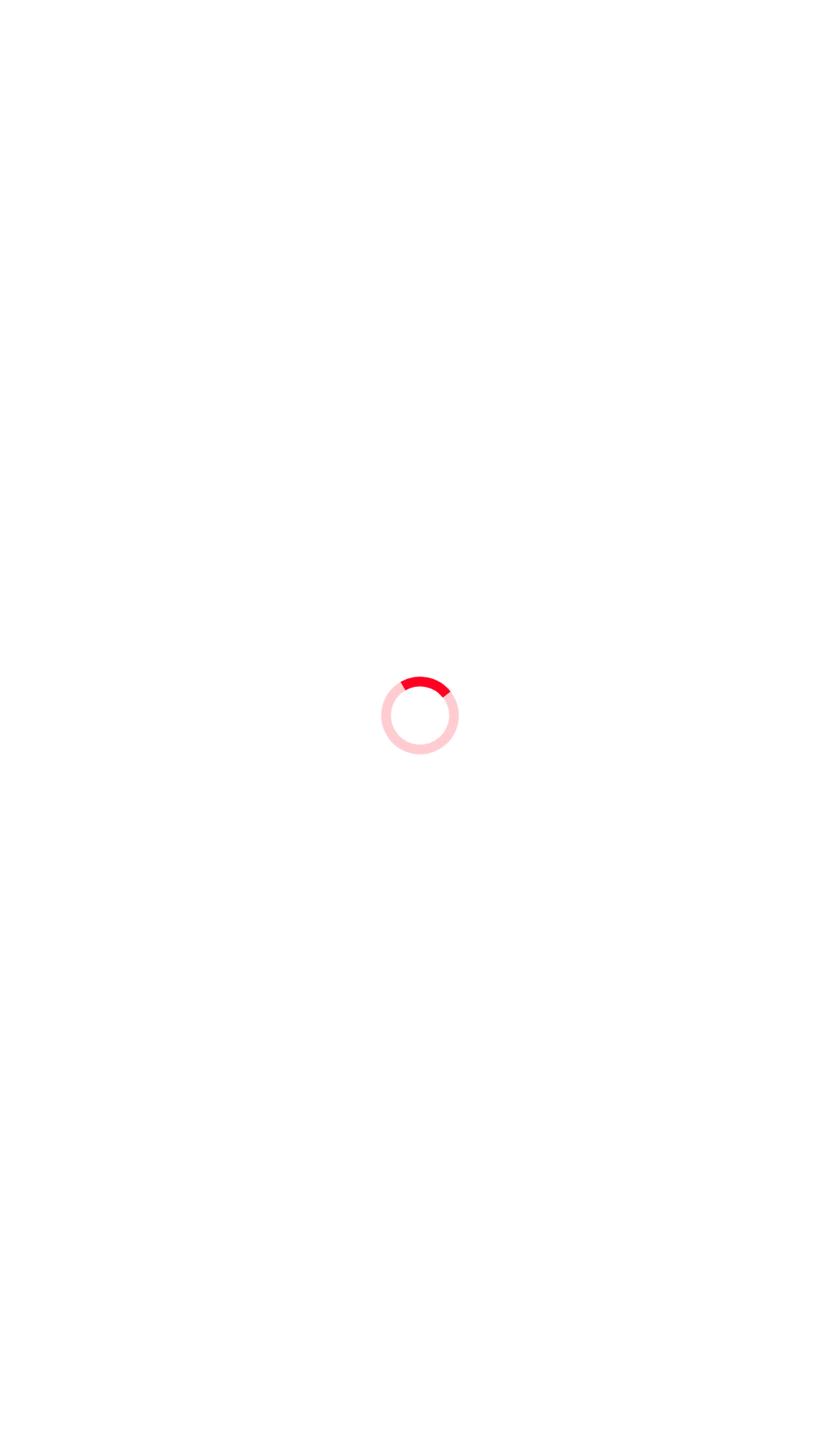Give a short answer to this question using one word or a phrase:
What type of food is being promoted?

Ribs